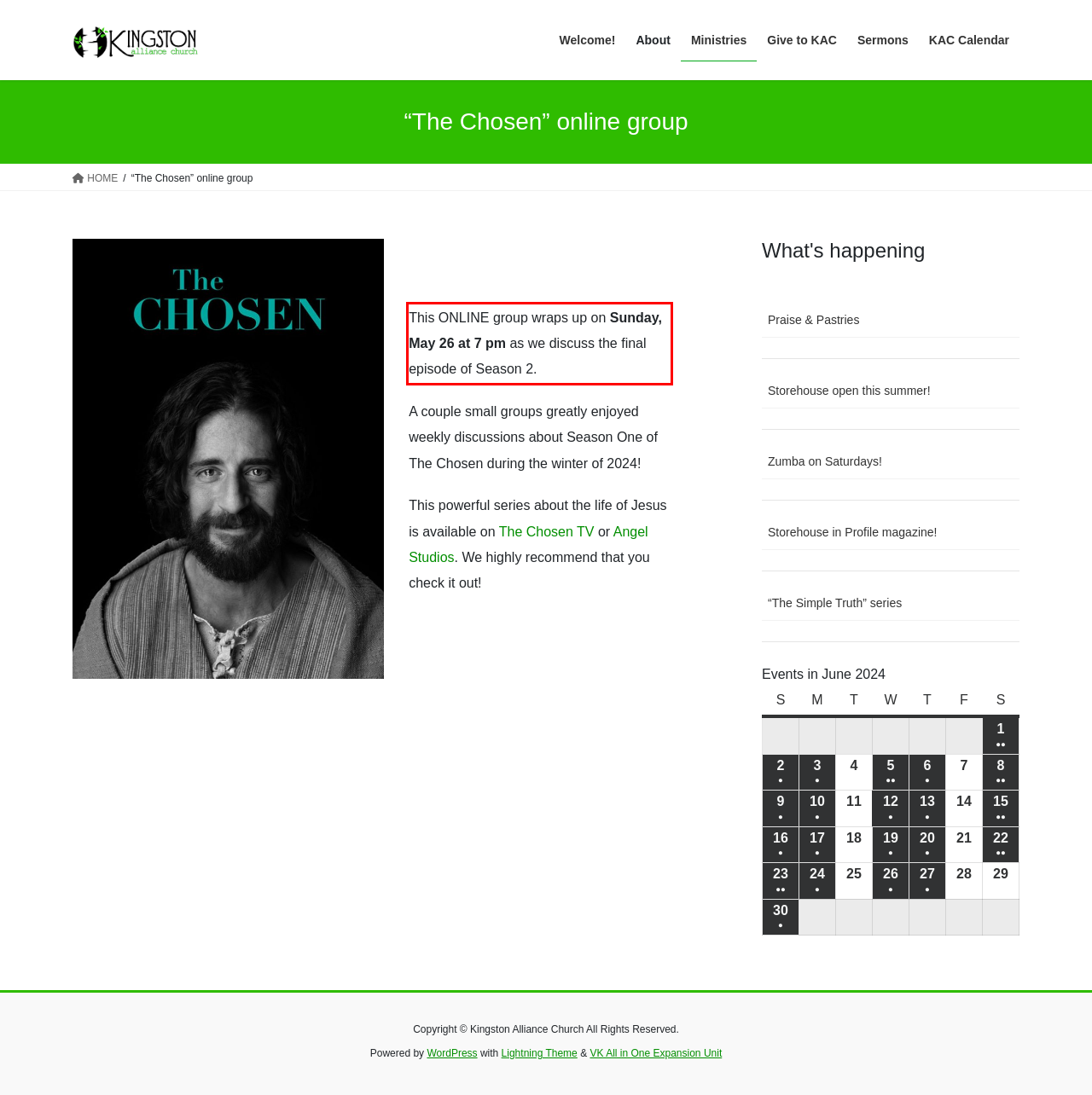Within the screenshot of the webpage, locate the red bounding box and use OCR to identify and provide the text content inside it.

This ONLINE group wraps up on Sunday, May 26 at 7 pm as we discuss the final episode of Season 2.